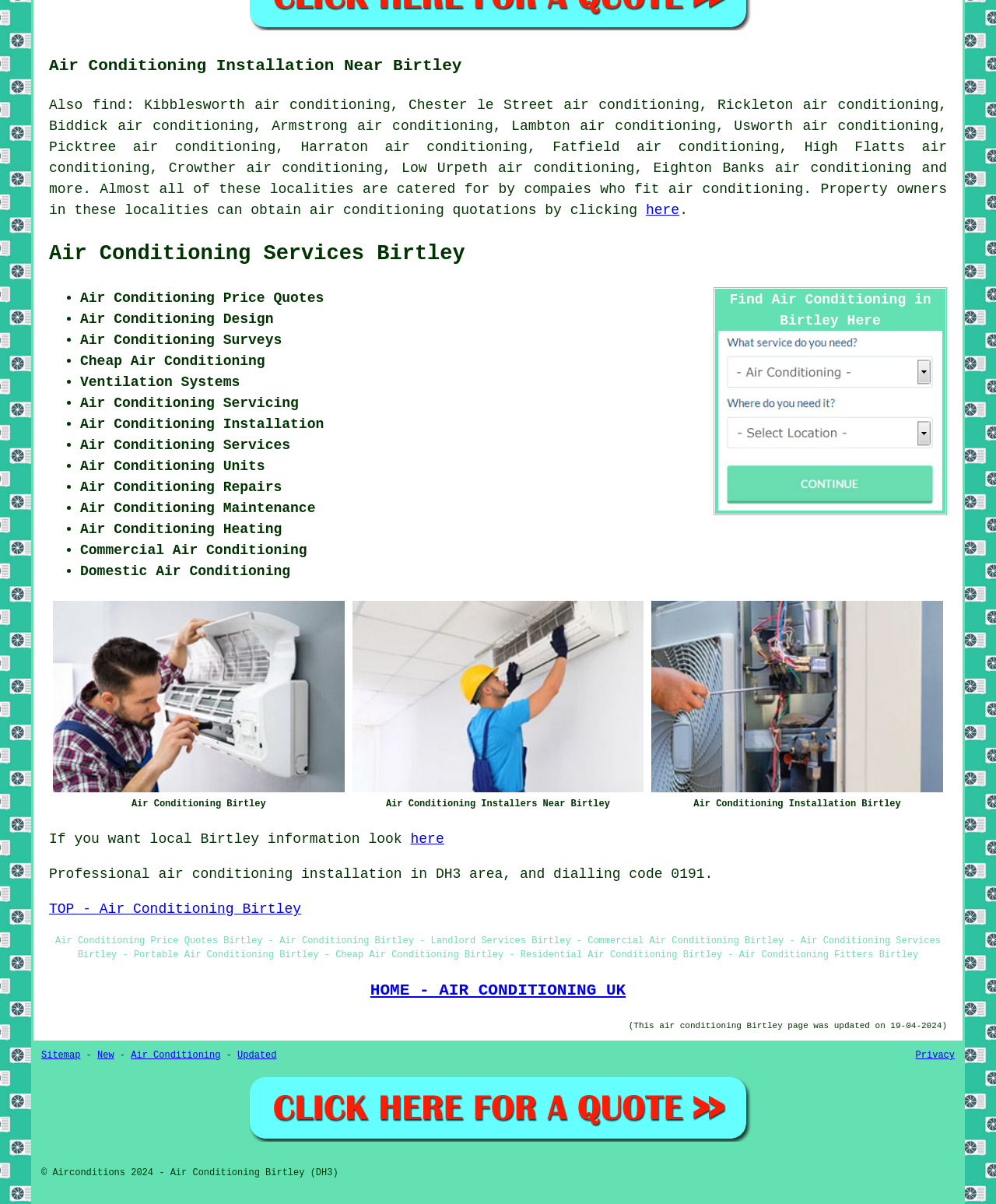Identify the bounding box coordinates of the clickable region required to complete the instruction: "Click on the 'Pull Request' link". The coordinates should be given as four float numbers within the range of 0 and 1, i.e., [left, top, right, bottom].

None